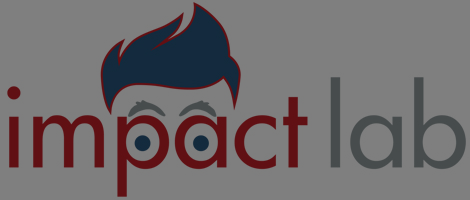Respond to the question below with a concise word or phrase:
What is the color of the text 'impact'?

Red